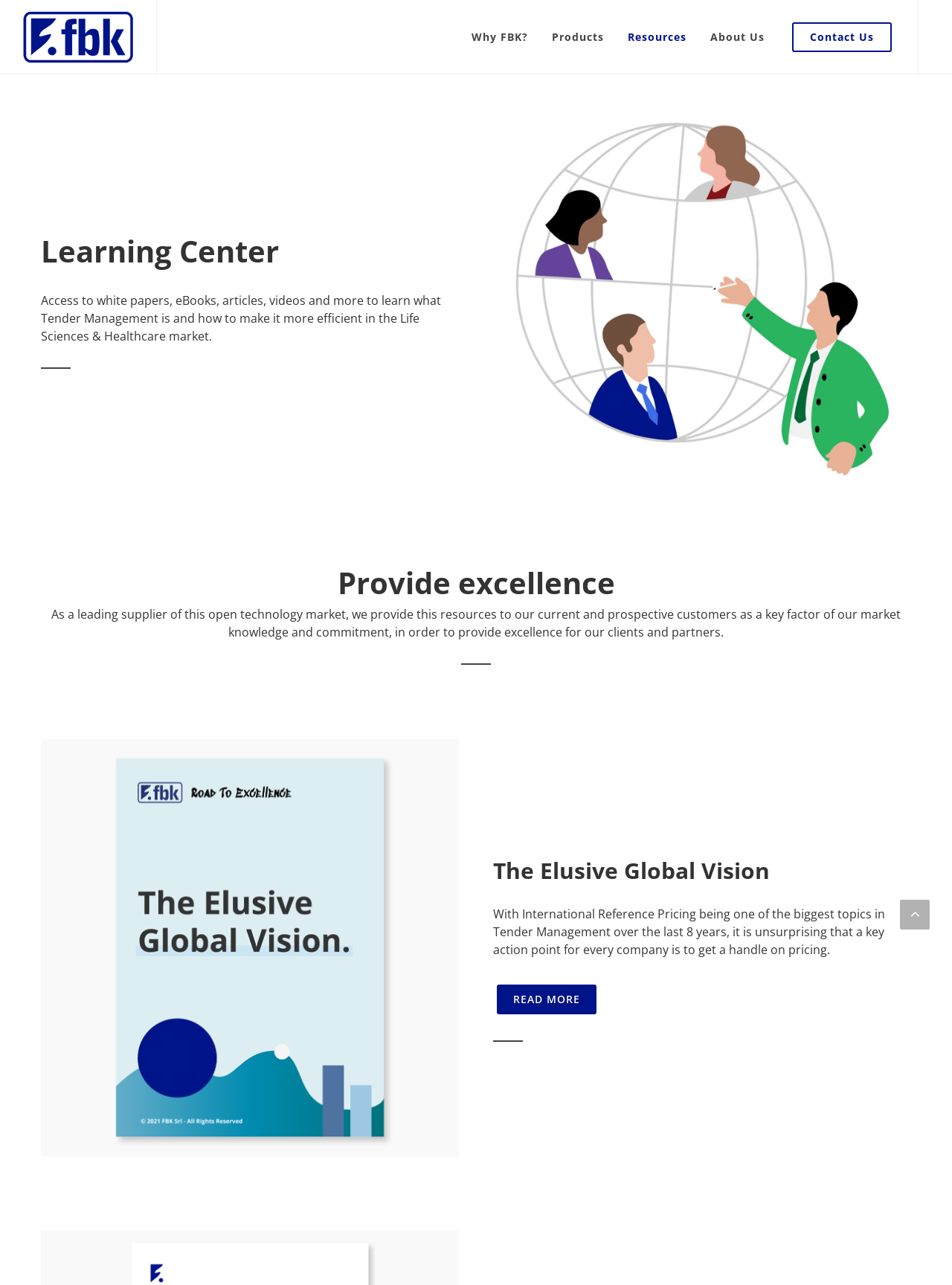Describe every aspect of the webpage in a detailed manner.

The webpage is a learning center focused on Tender Management in the Life Sciences & Healthcare market. At the top left, there is a logo of "FBK" accompanied by a link to the FBK homepage. To the right of the logo, there are five navigation links: "Why FBK?", "Products", "Resources", "About Us", and "Contact Us".

Below the navigation links, there is a heading "Learning Center" followed by a brief description of the webpage's content, which is to provide access to various resources such as white papers, eBooks, articles, videos, and more to learn about Tender Management and its efficiency in the Life Sciences & Healthcare market.

On the right side of the page, there is a large image related to the Learning Center. Below the image, there is a heading "Provide excellence" followed by a paragraph of text explaining how the resources provided are a key factor of the company's market knowledge and commitment to excellence for its clients and partners.

Further down the page, there is an image titled "The Elusive Global Vision" accompanied by a heading with the same title. Below the image, there is a paragraph of text discussing International Reference Pricing in Tender Management, followed by a "READ MORE" link.